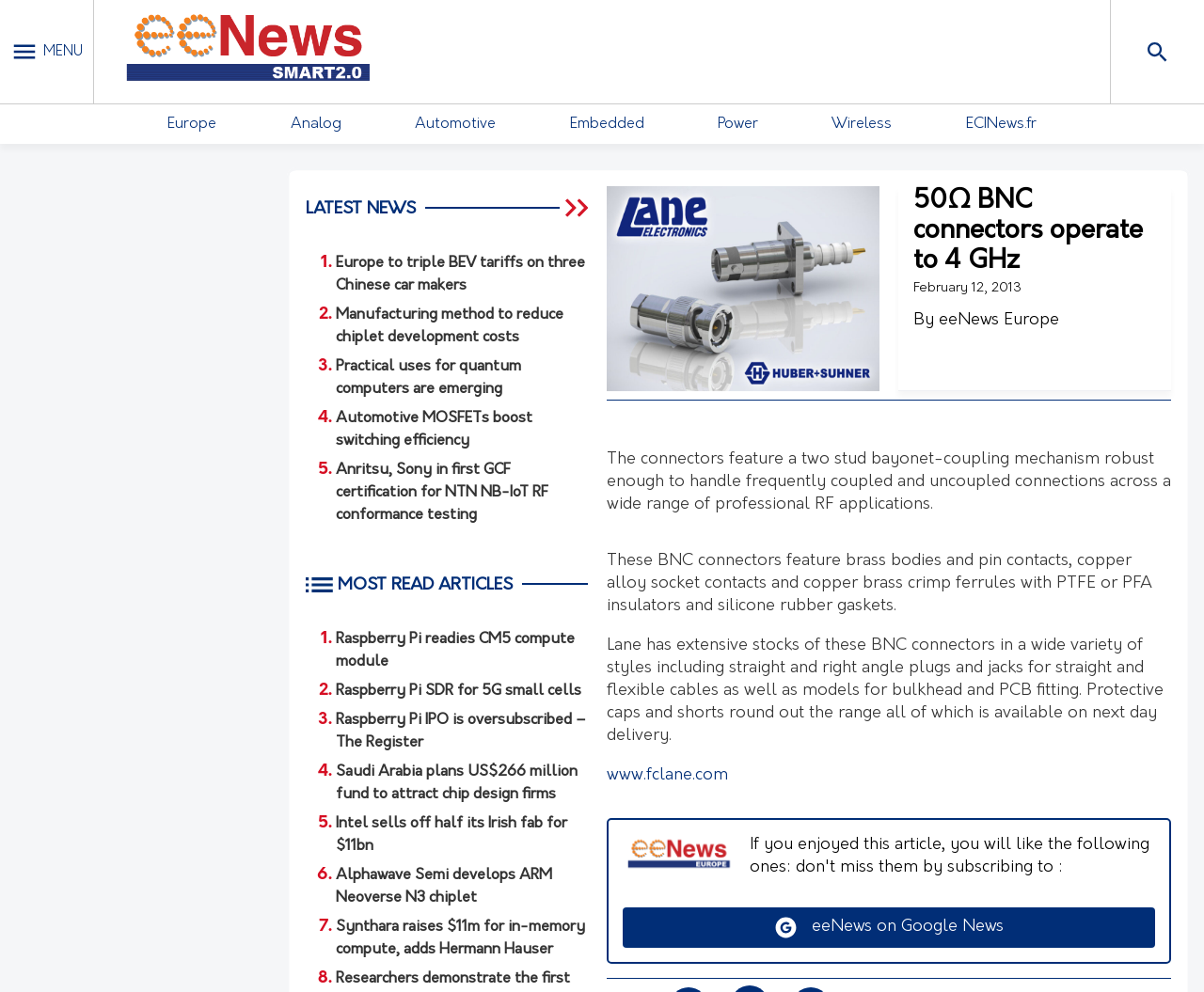Use a single word or phrase to answer the question: What type of materials are used in the connectors?

Brass, copper, PTFE, PFA, silicone